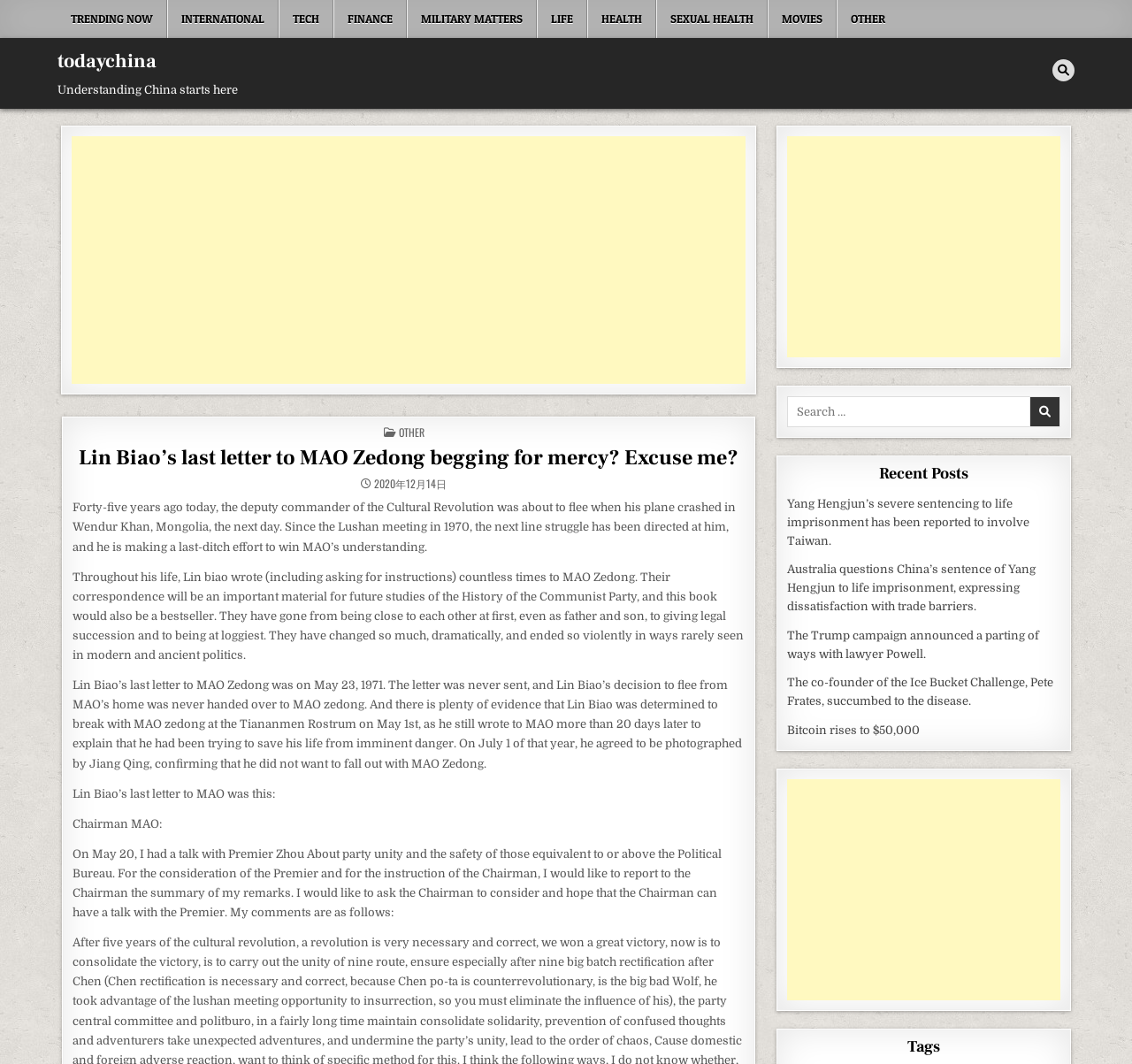Please determine the primary heading and provide its text.

Lin Biao’s last letter to MAO Zedong begging for mercy? Excuse me?